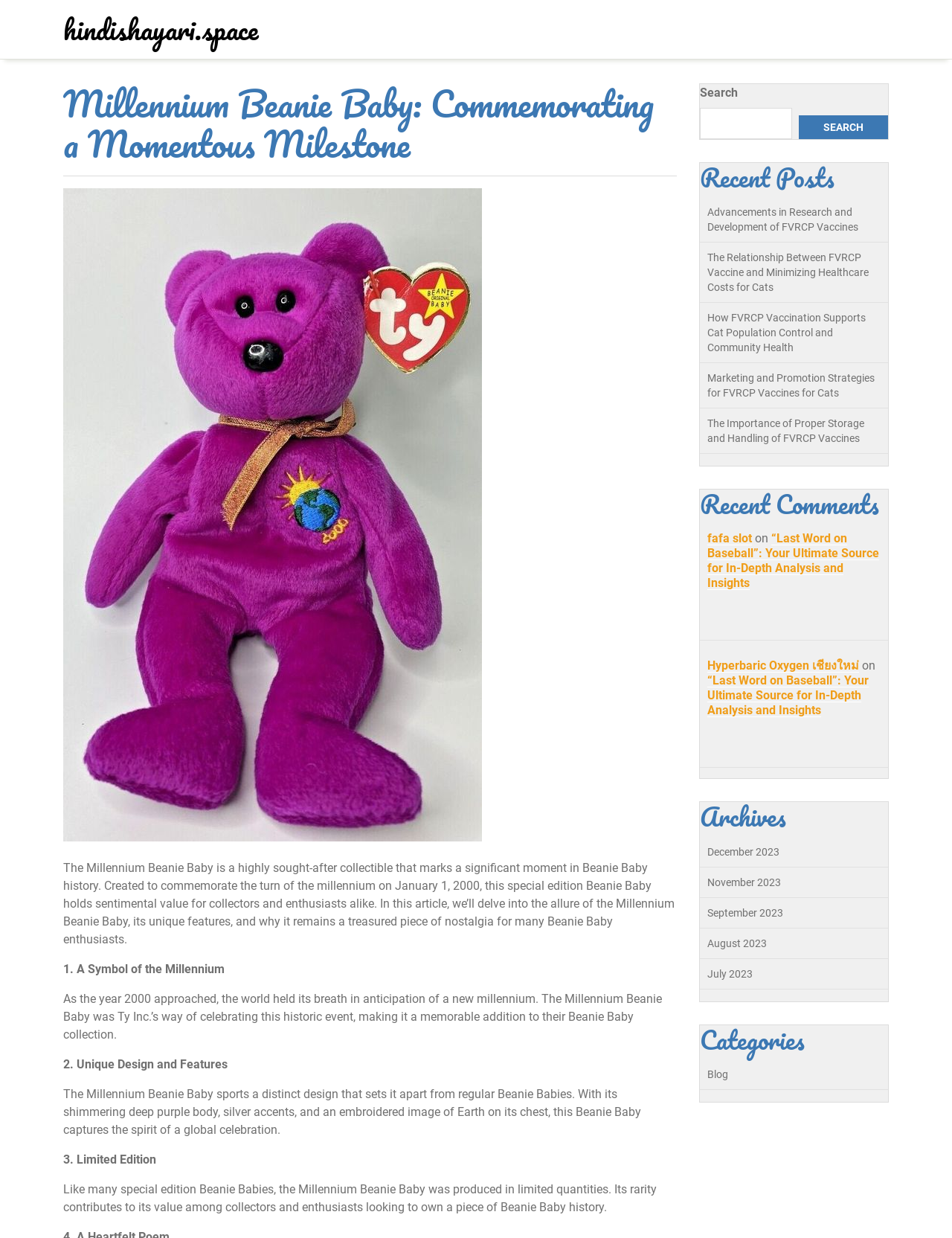Identify the bounding box coordinates for the UI element that matches this description: "hindishayari.space".

[0.066, 0.005, 0.271, 0.042]